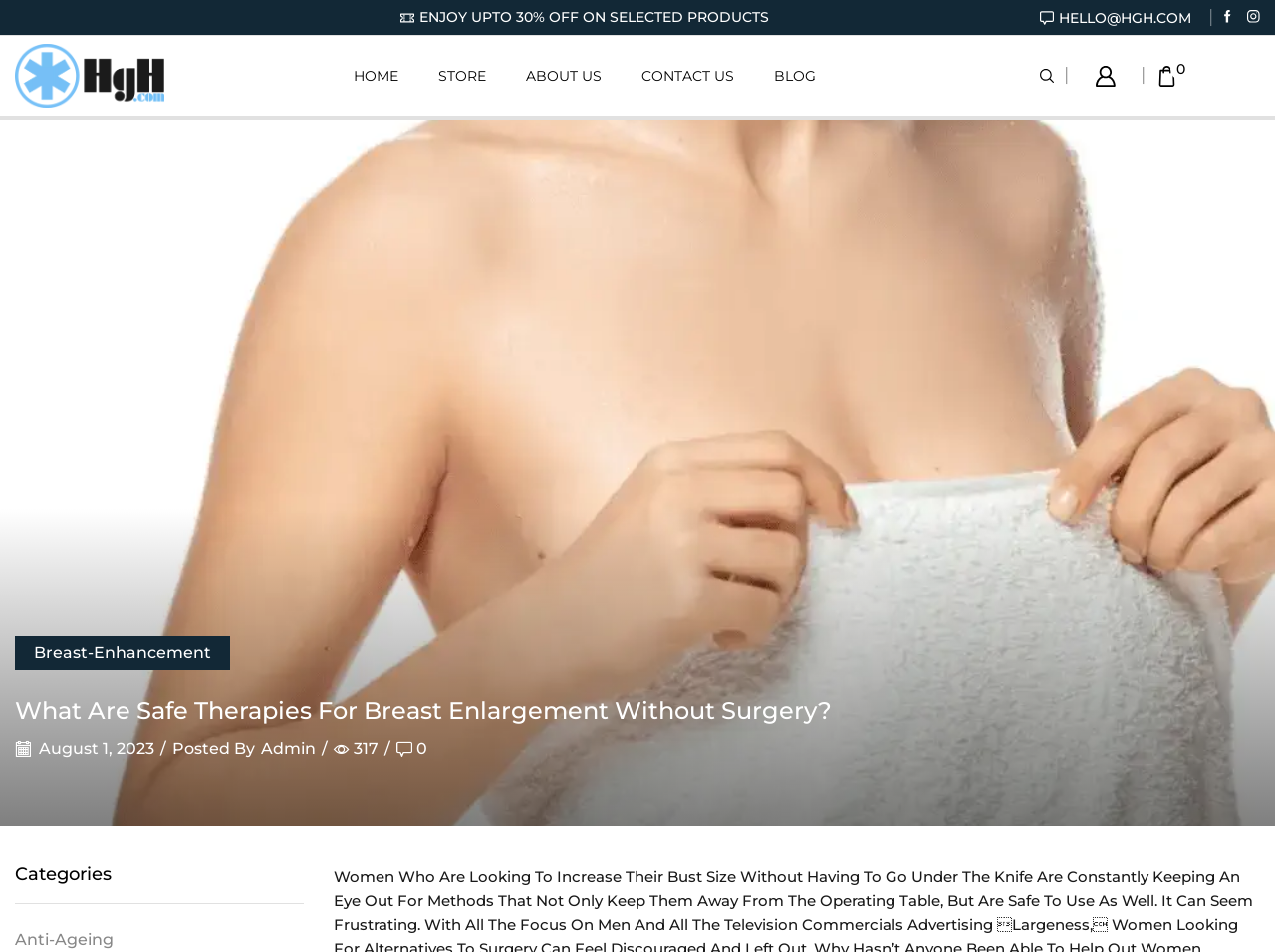Please find the bounding box coordinates of the section that needs to be clicked to achieve this instruction: "Contact us".

[0.487, 0.05, 0.591, 0.109]